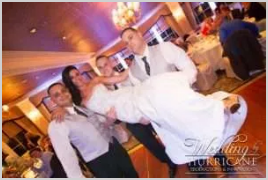Describe the image thoroughly.

The image captures a joyful wedding moment at the Stockton Seaview Hotel in Galloway, NJ, where the celebration of Dianna and Dave's intimate wedding is vividly depicted. The bride, elegantly dressed in a flowing white gown, is joyfully lifted by two of her friends, embodying the excitement and camaraderie of the occasion. The vibrant ambiance of the venue, enhanced by soft lighting and elegantly decorated tables filled with guests enjoying the celebration, reflects the warm and festive spirit of their special day. This memorable scene showcases not just the couple, but also the support and love from family and friends, highlighting the essence of wedding festivities. The image is part of the professional photography offerings from Hurricane Productions, which provided entertainment and visual services for this cherished event.